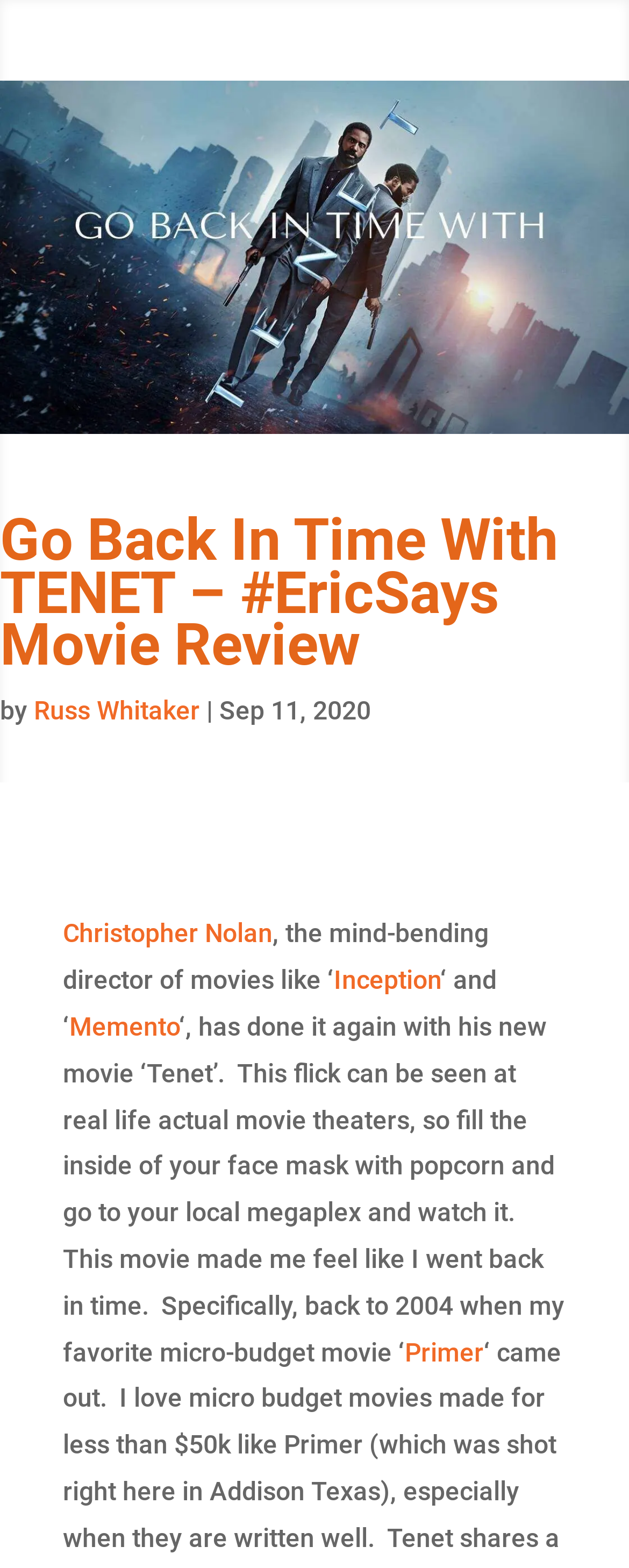From the element description Primer, predict the bounding box coordinates of the UI element. The coordinates must be specified in the format (top-left x, top-left y, bottom-right x, bottom-right y) and should be within the 0 to 1 range.

[0.644, 0.852, 0.769, 0.872]